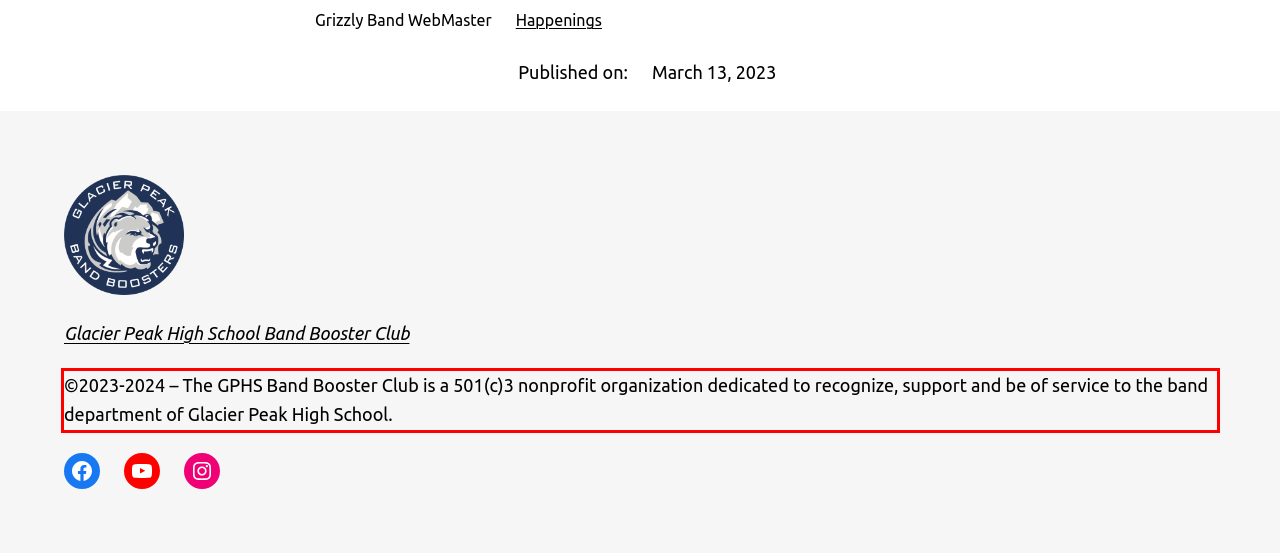Examine the webpage screenshot and use OCR to recognize and output the text within the red bounding box.

©️2023-2024 – The GPHS Band Booster Club is a 501(c)3 nonprofit organization dedicated to recognize, support and be of service to the band department of Glacier Peak High School.